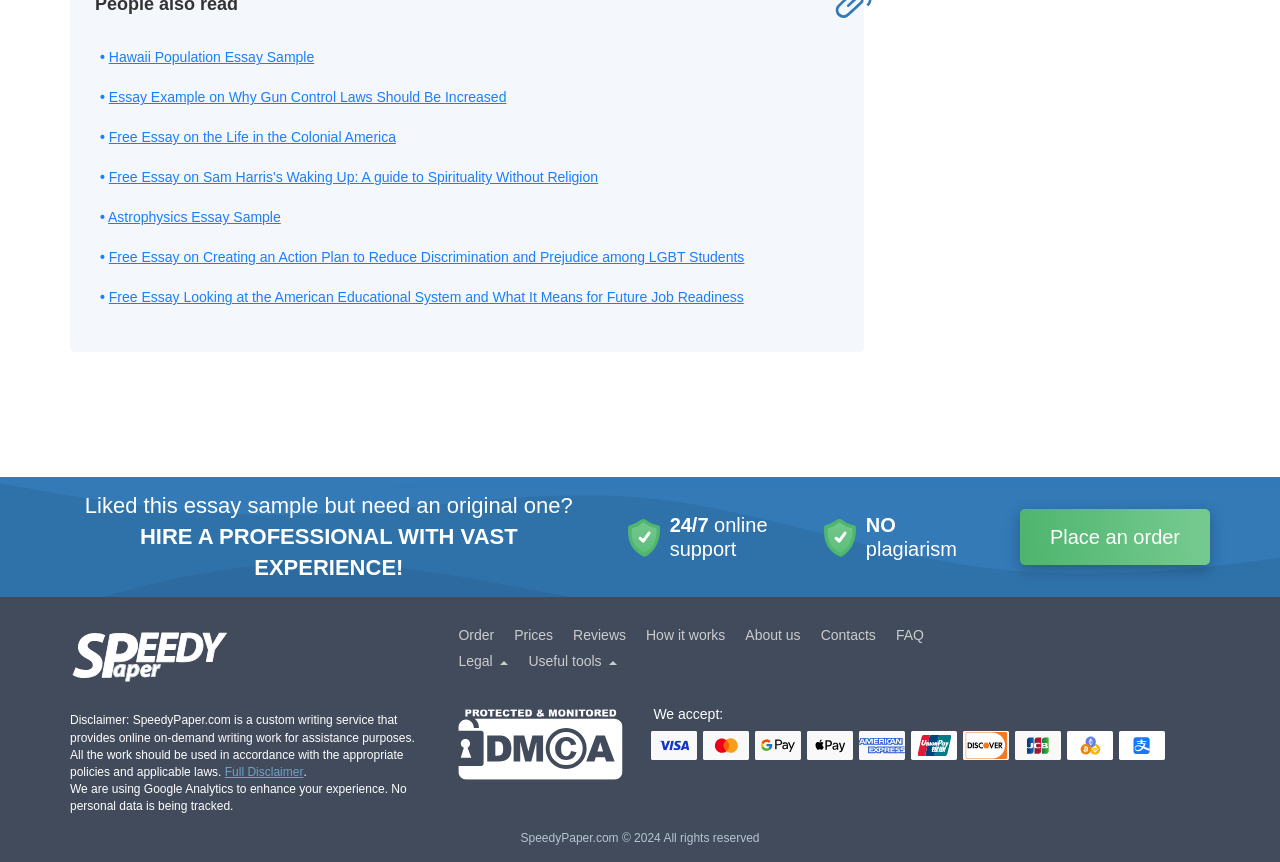Can you specify the bounding box coordinates for the region that should be clicked to fulfill this instruction: "Click on the 'SpeedyPaper.com' button".

[0.055, 0.722, 0.331, 0.792]